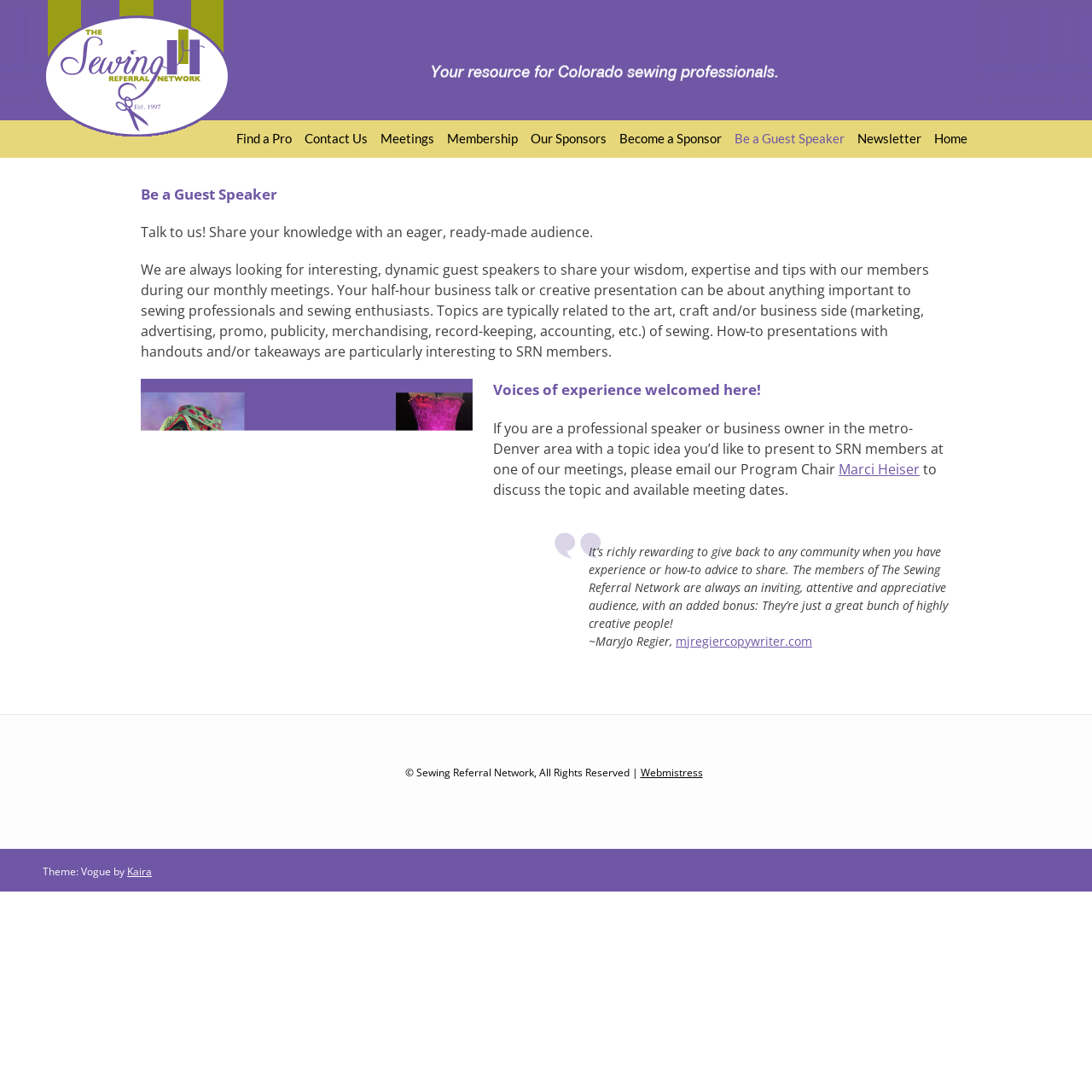Determine the bounding box coordinates for the clickable element required to fulfill the instruction: "Go to 'Meetings'". Provide the coordinates as four float numbers between 0 and 1, i.e., [left, top, right, bottom].

[0.343, 0.11, 0.404, 0.144]